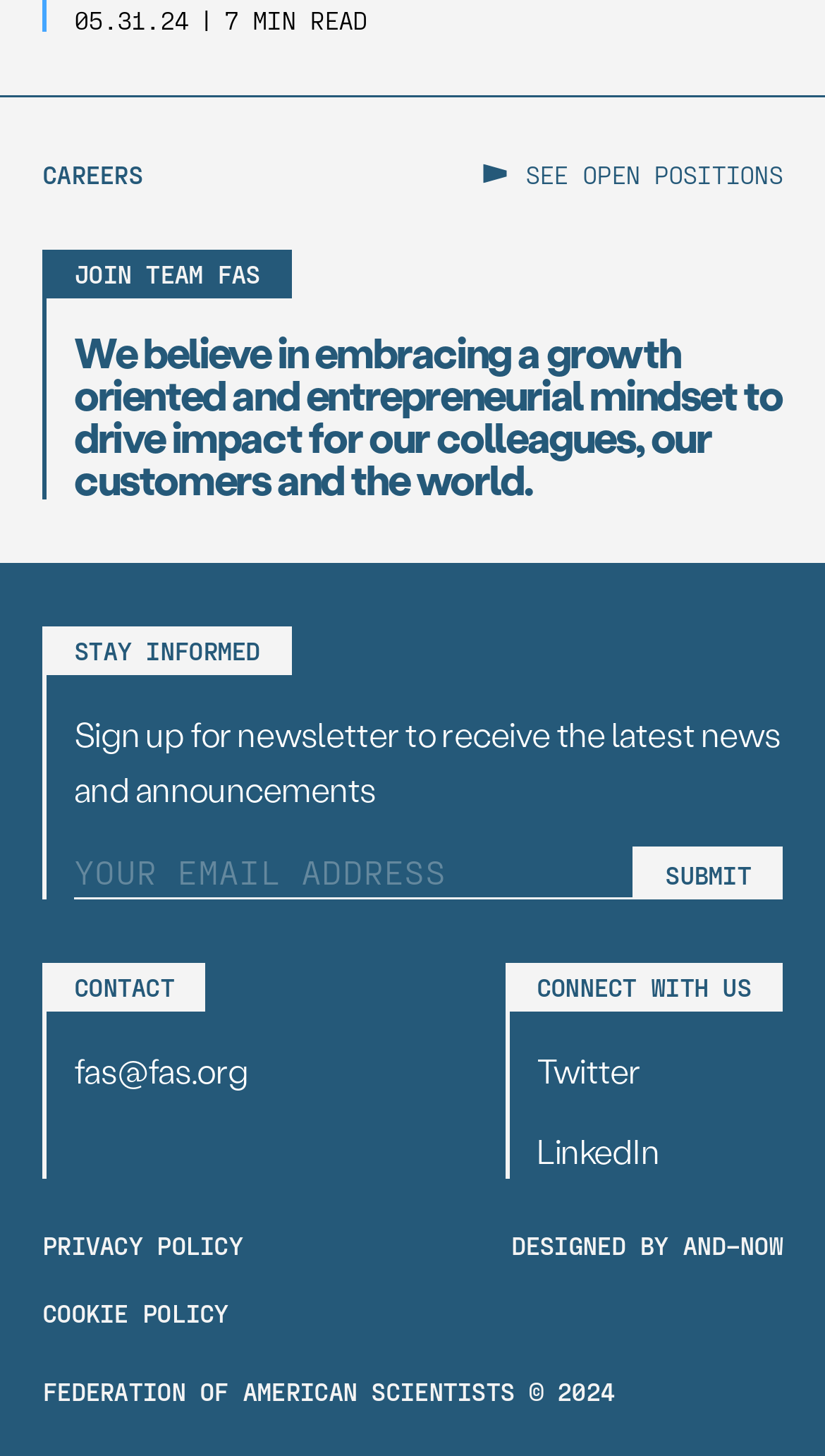Please specify the bounding box coordinates of the clickable region to carry out the following instruction: "Contact FAS". The coordinates should be four float numbers between 0 and 1, in the format [left, top, right, bottom].

[0.09, 0.72, 0.301, 0.75]